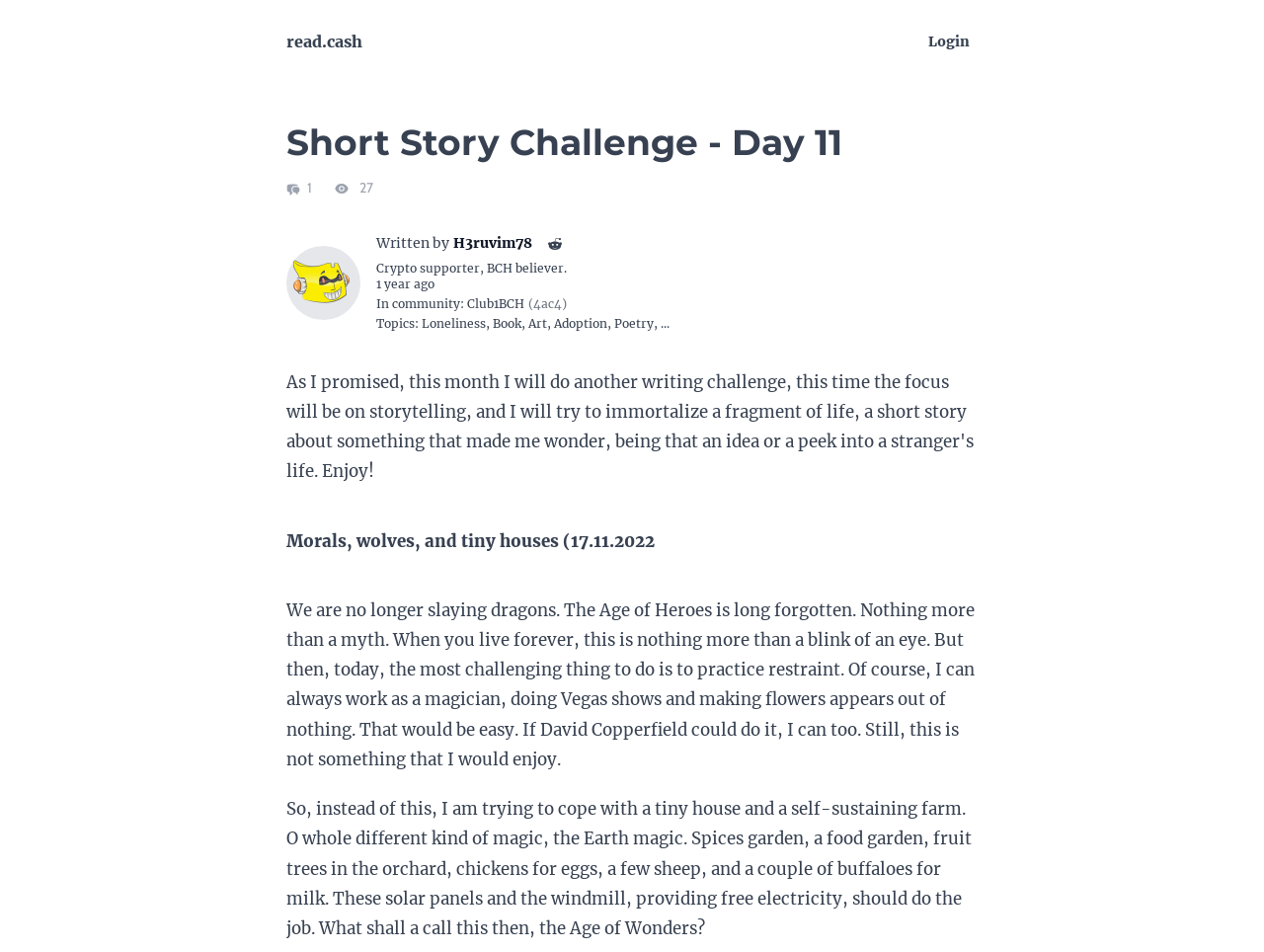What is the primary heading on this webpage?

Short Story Challenge - Day 11